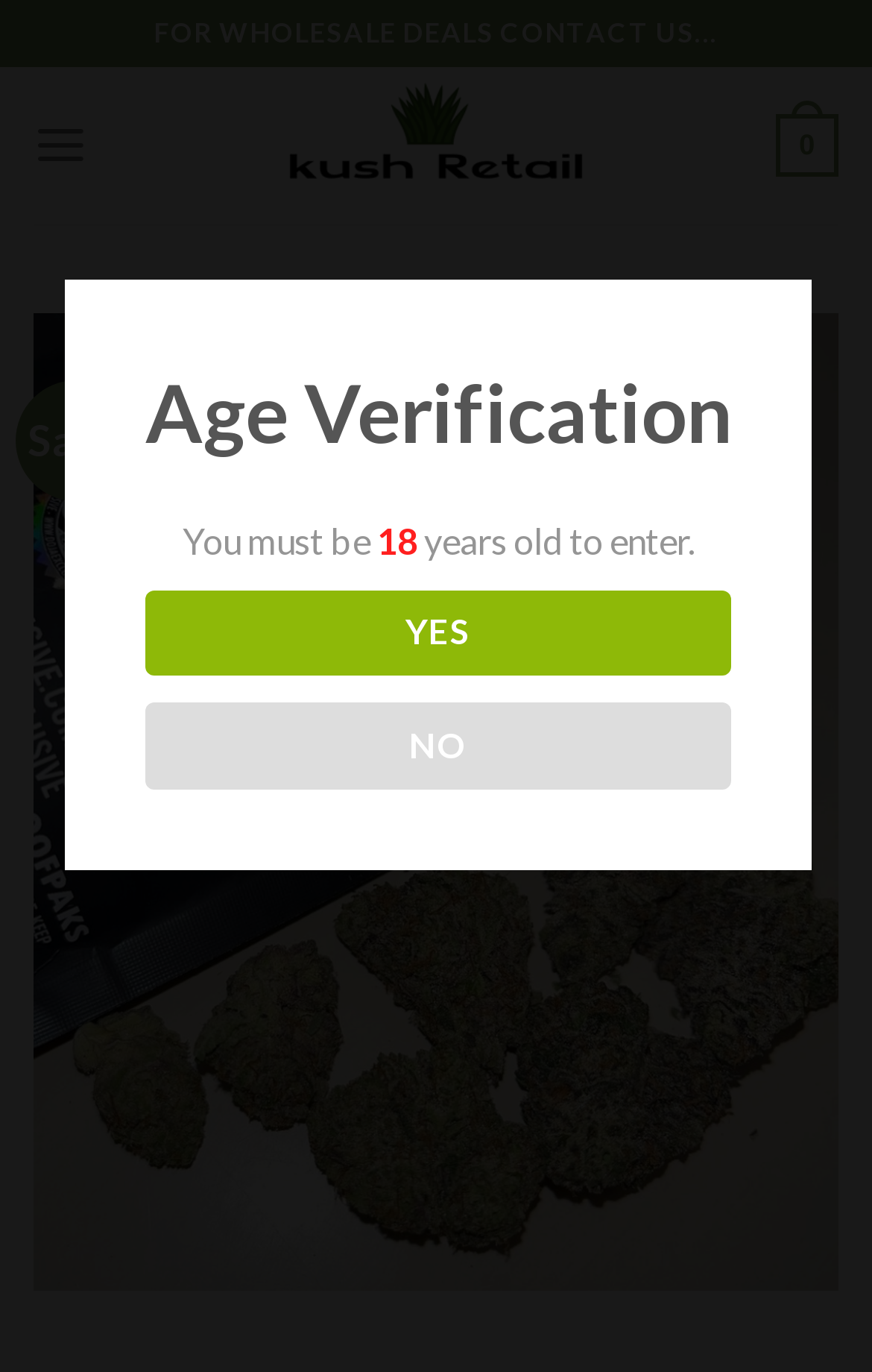What is the age requirement to enter the site?
Give a one-word or short phrase answer based on the image.

18 years old